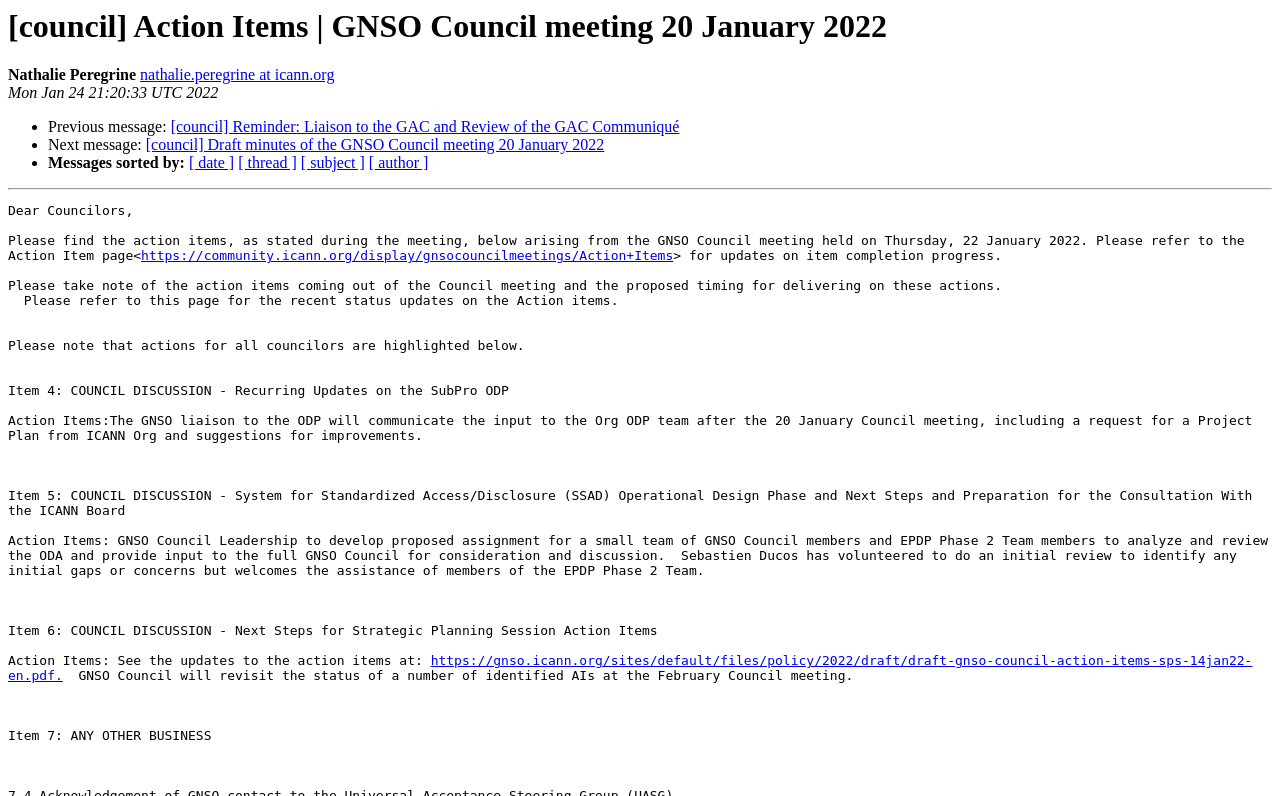Identify the bounding box coordinates of the specific part of the webpage to click to complete this instruction: "Read the Spring 2024 DVC RETIREES NEWSLETTER".

None